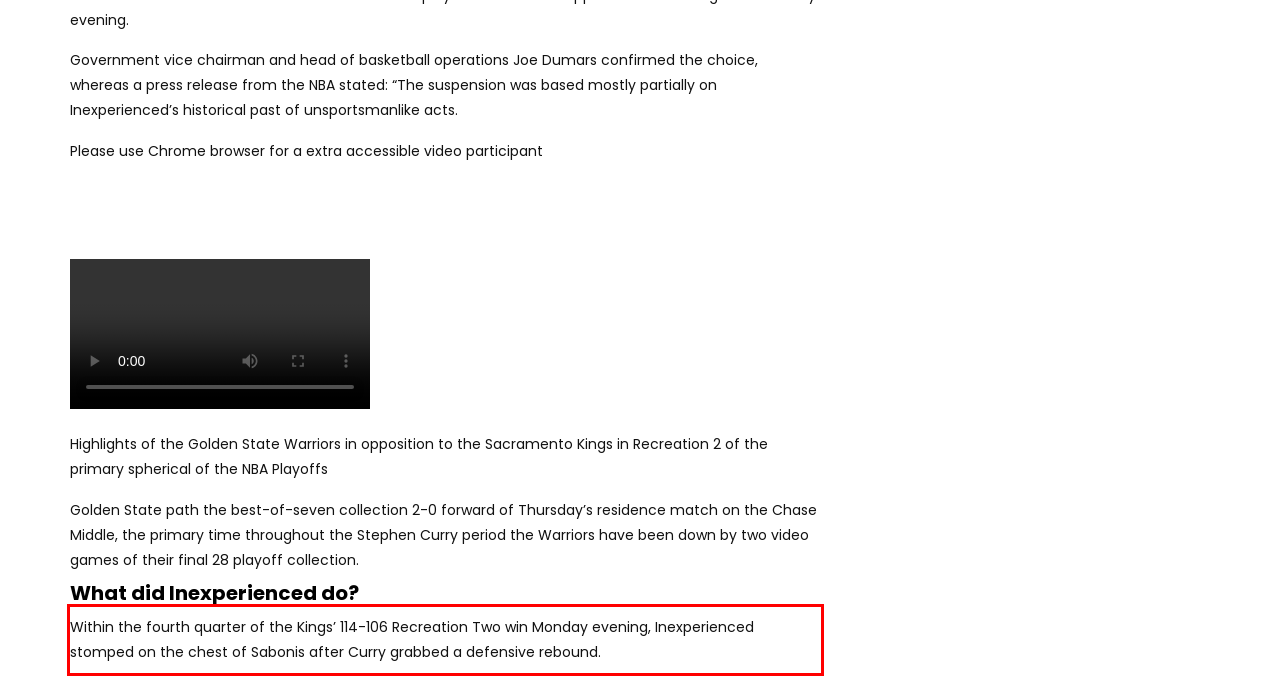Please extract the text content within the red bounding box on the webpage screenshot using OCR.

Within the fourth quarter of the Kings’ 114-106 Recreation Two win Monday evening, Inexperienced stomped on the chest of Sabonis after Curry grabbed a defensive rebound.